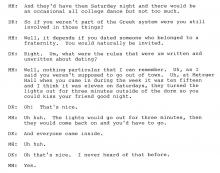Provide your answer to the question using just one word or phrase: What is the setting of the conversation?

Dickinson College